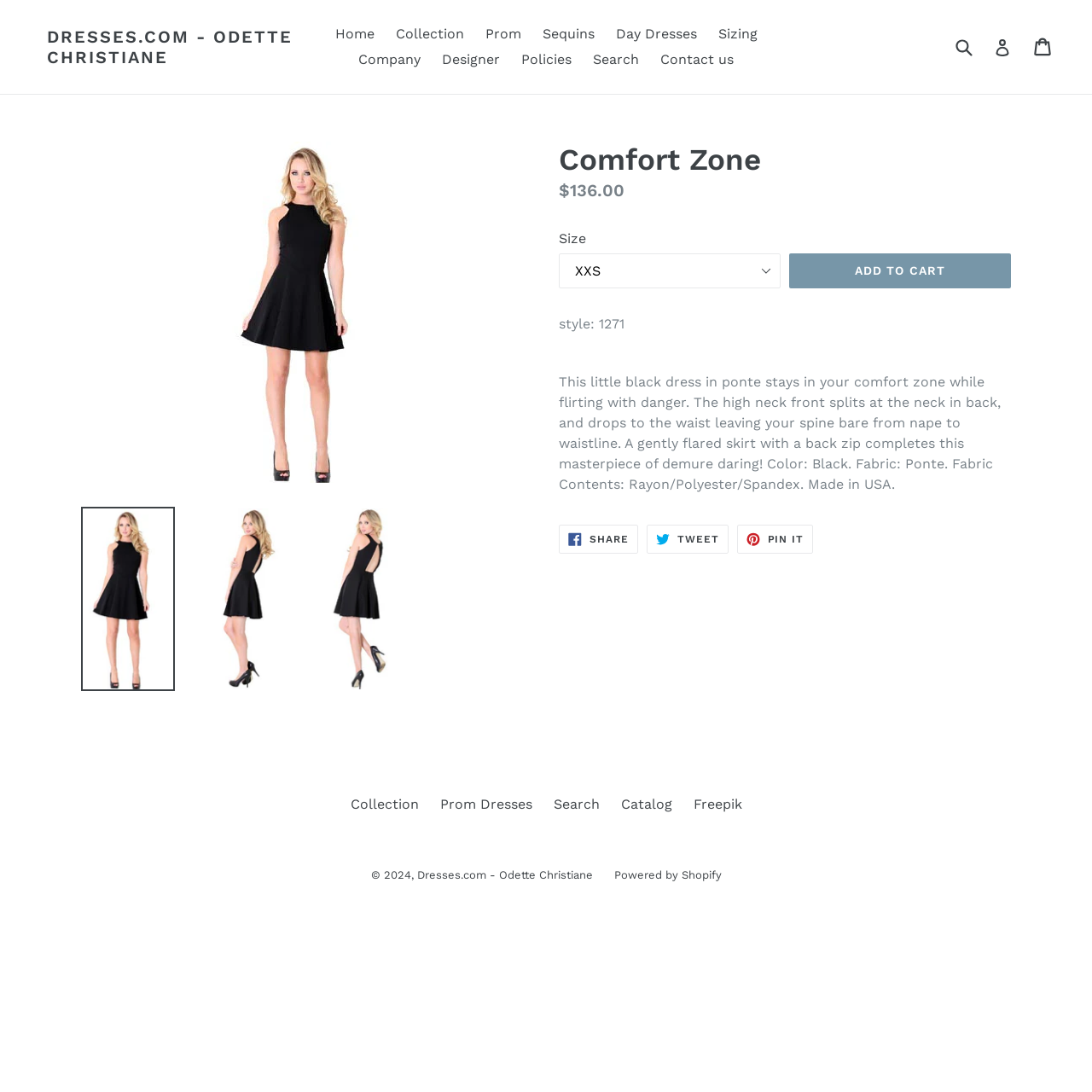Please identify the bounding box coordinates of the element's region that needs to be clicked to fulfill the following instruction: "Search the blog". The bounding box coordinates should consist of four float numbers between 0 and 1, i.e., [left, top, right, bottom].

None